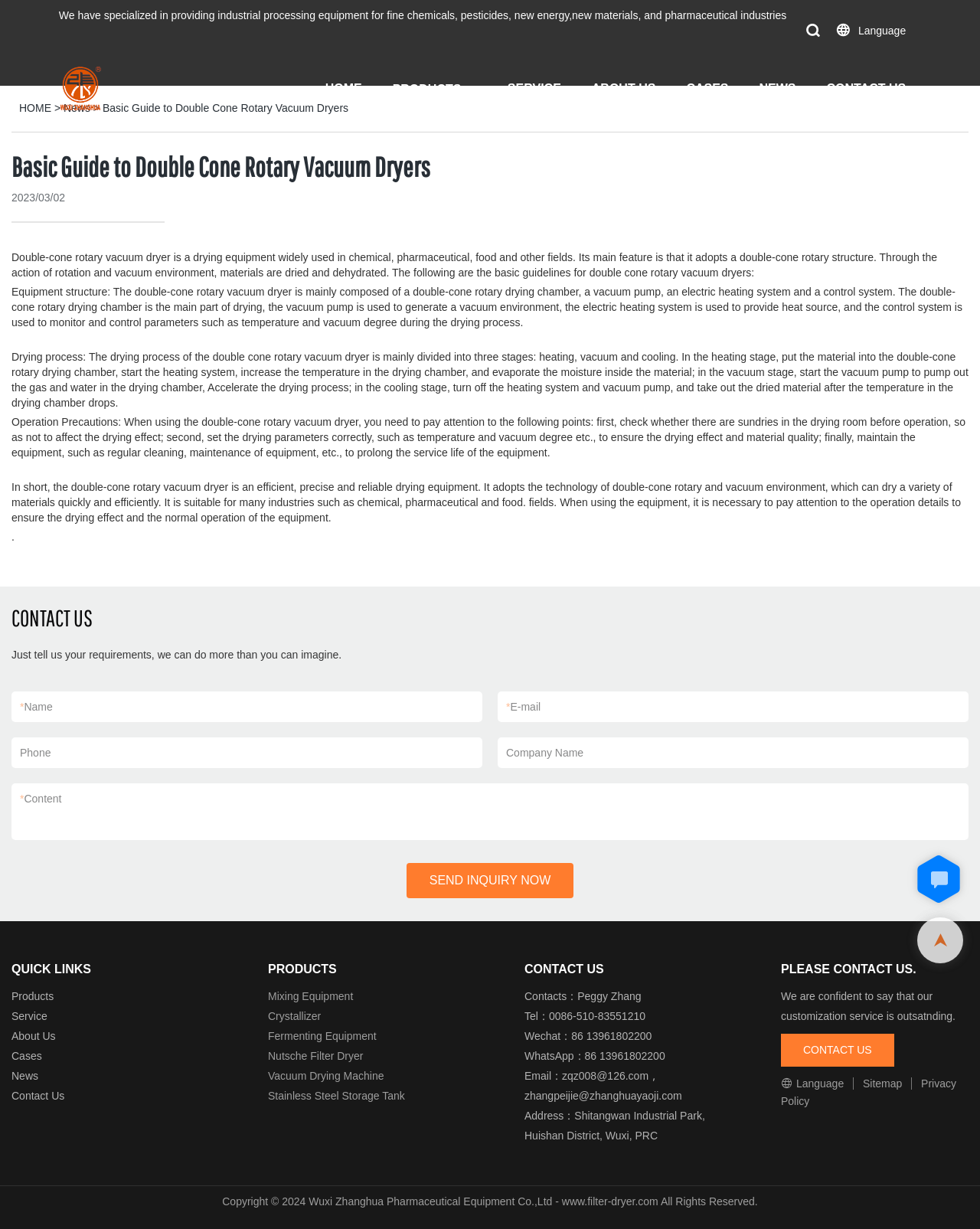Respond to the question below with a single word or phrase:
How many stages are there in the drying process of double cone rotary vacuum dryers?

Three